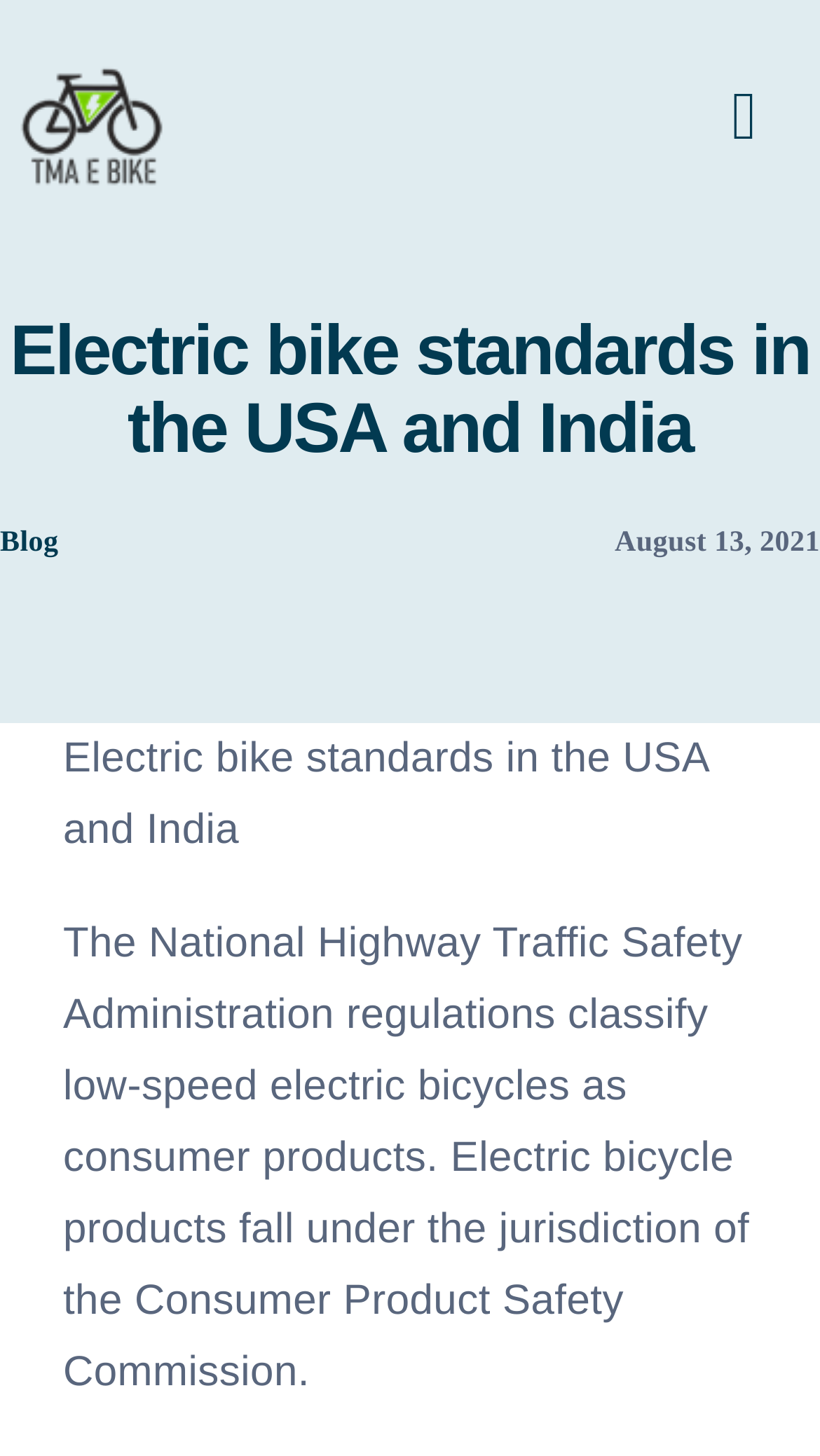Based on the element description, predict the bounding box coordinates (top-left x, top-left y, bottom-right x, bottom-right y) for the UI element in the screenshot: Custom e bike type

[0.0, 0.683, 0.524, 0.787]